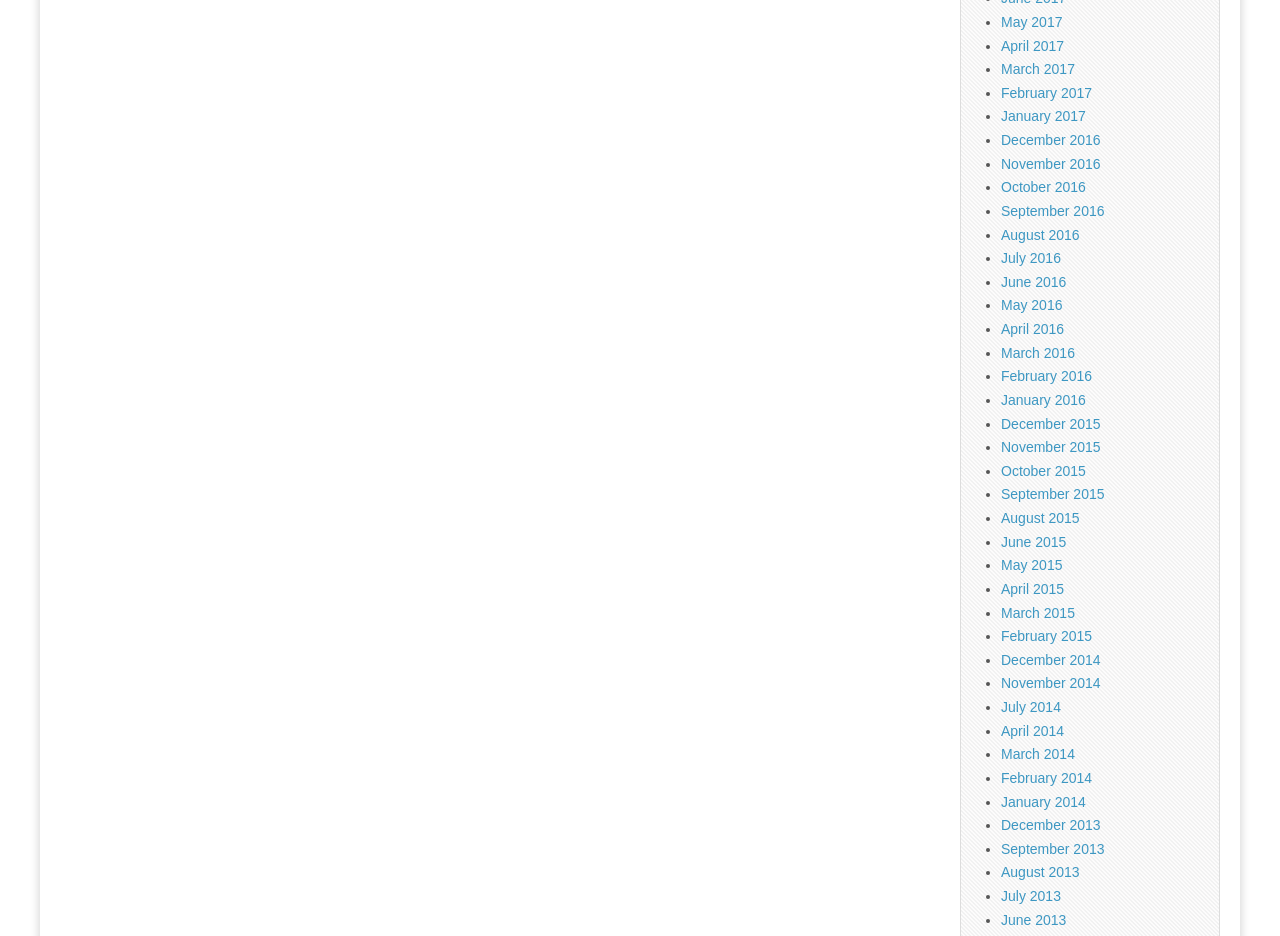What is the pattern of the list?
Can you give a detailed and elaborate answer to the question?

By examining the list of links, I found that the pattern of the list is a chronological list of monthly archives, with each link representing a month from 2013 to 2017.